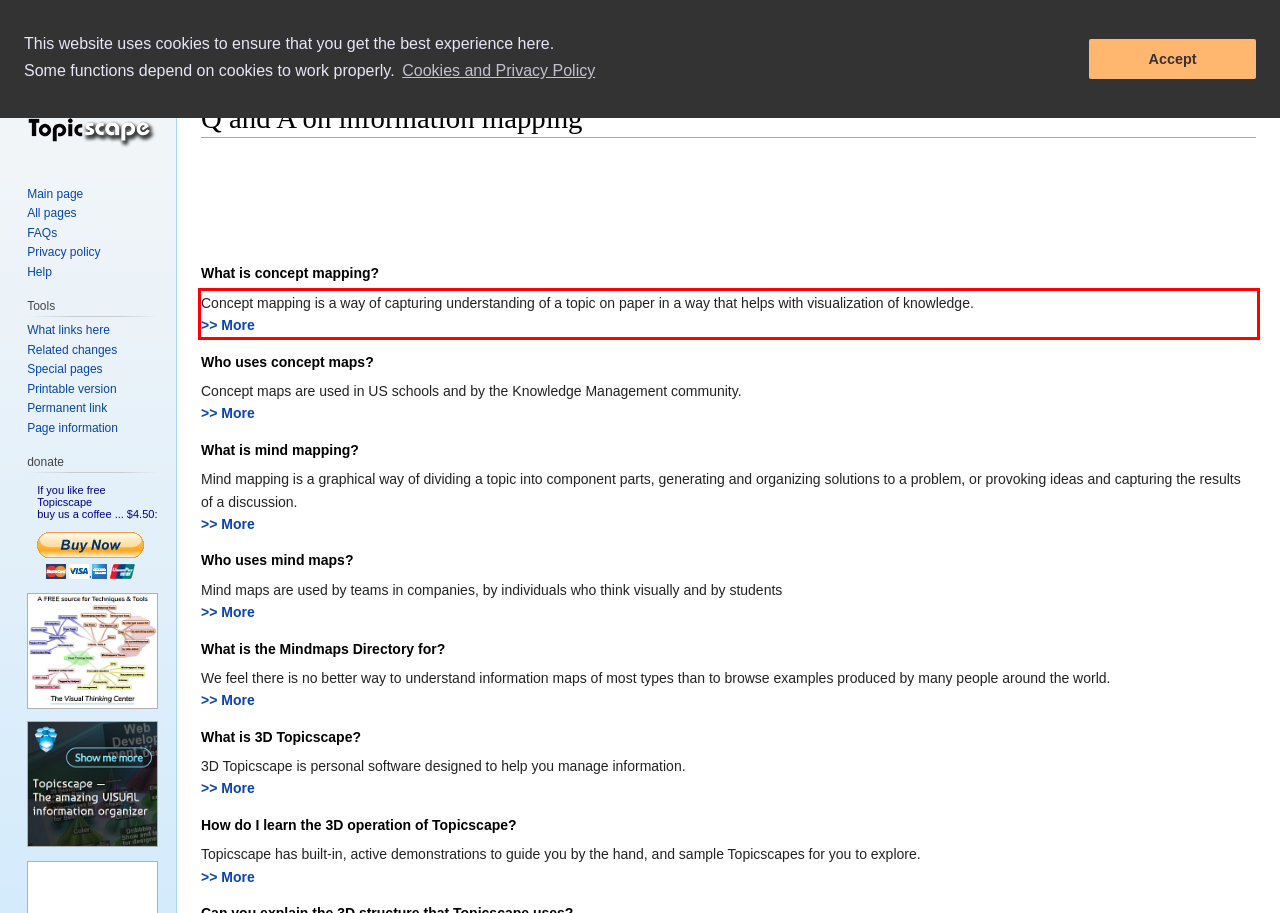Analyze the red bounding box in the provided webpage screenshot and generate the text content contained within.

Concept mapping is a way of capturing understanding of a topic on paper in a way that helps with visualization of knowledge. >> More